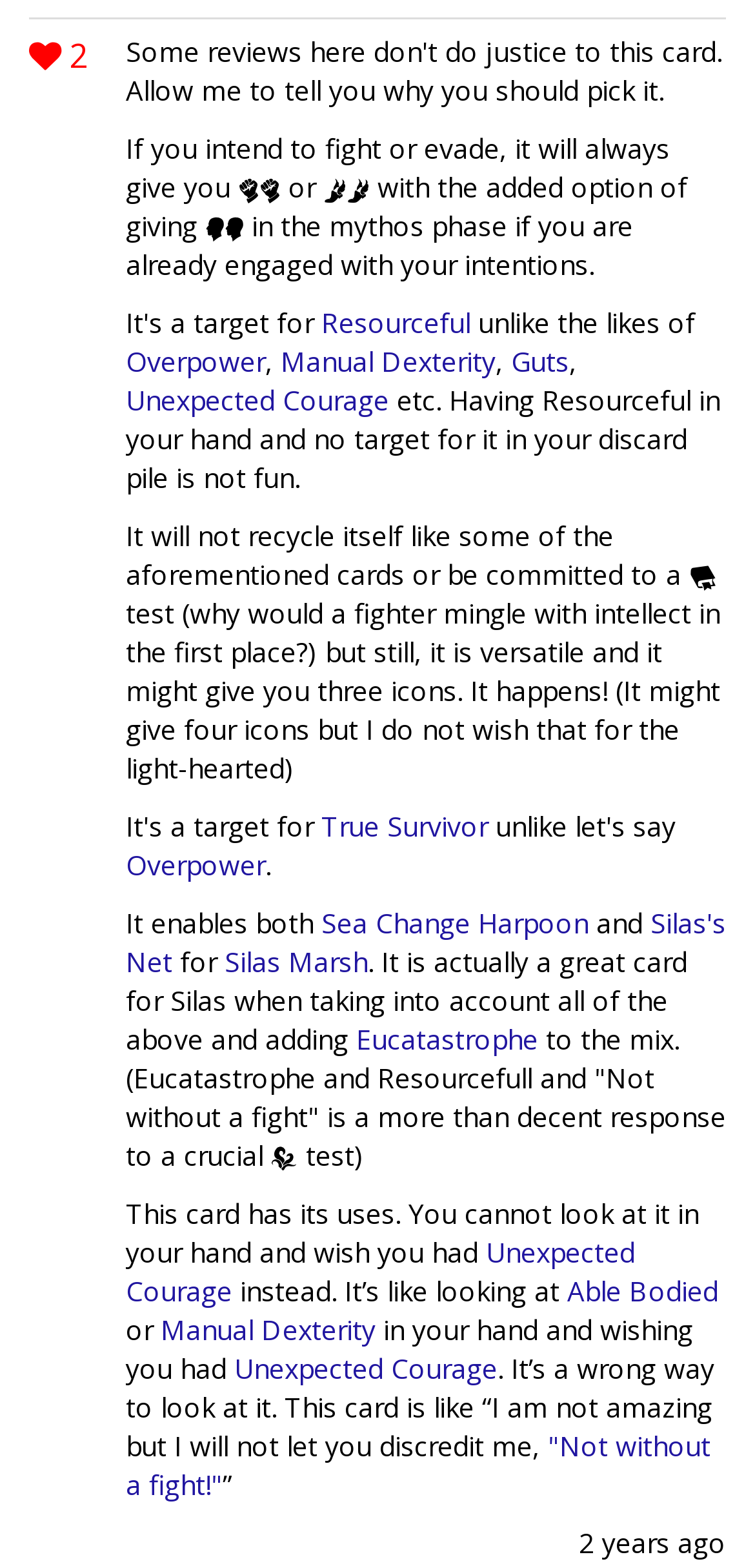What is the time when the article was posted?
Give a one-word or short-phrase answer derived from the screenshot.

Thursday, October 13, 2022 12:10 AM